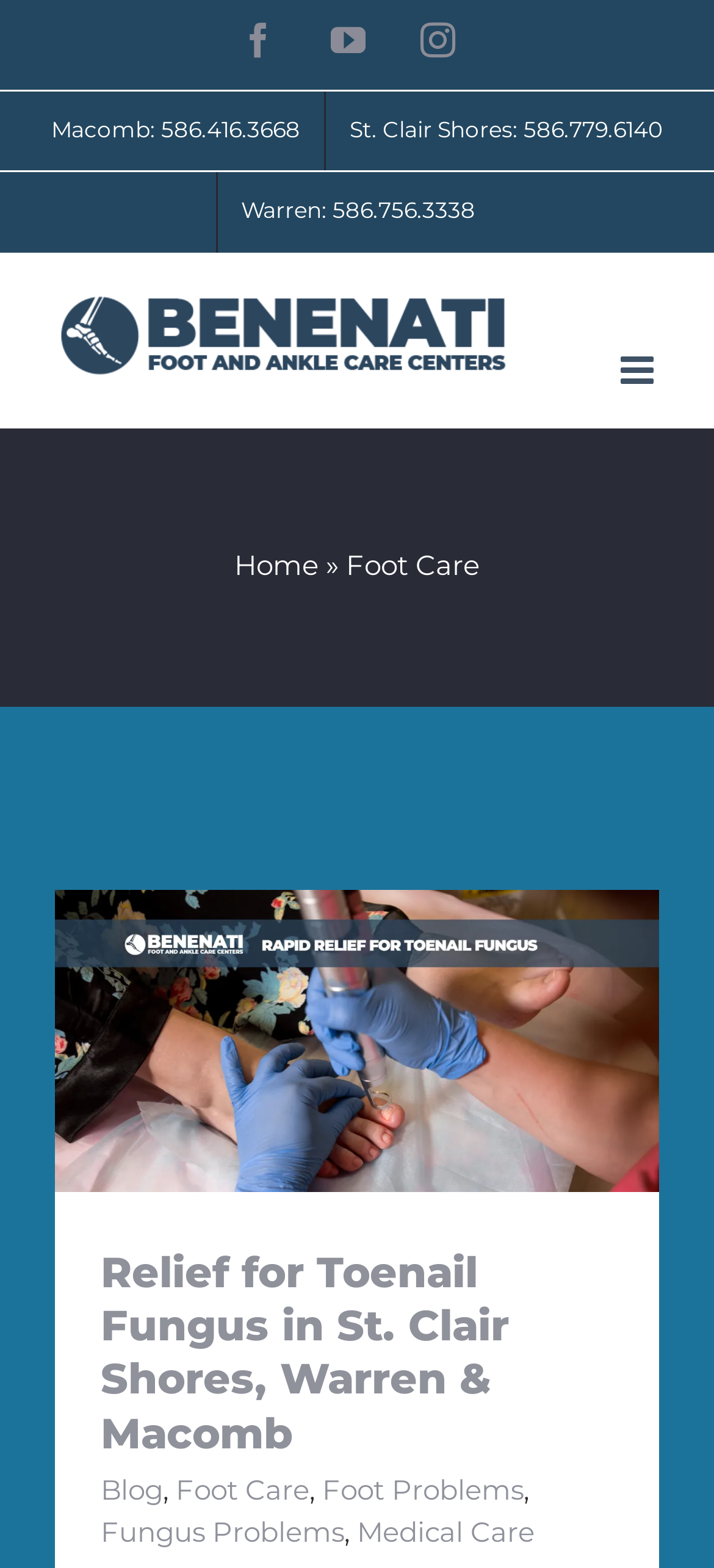Can you provide the bounding box coordinates for the element that should be clicked to implement the instruction: "Go to Top"?

[0.695, 0.689, 0.808, 0.74]